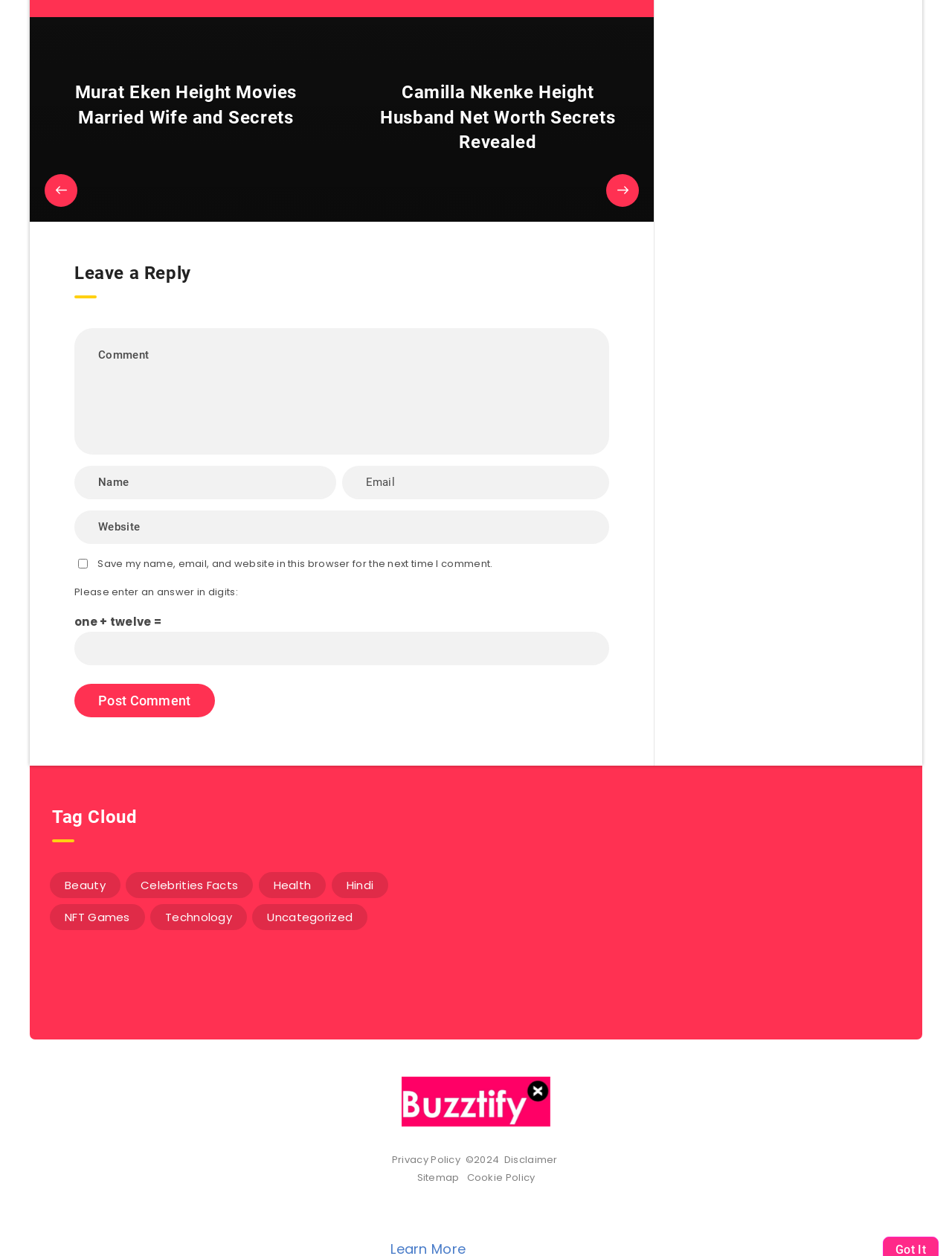Provide a brief response to the question below using one word or phrase:
What is the purpose of the textbox with the label 'Comment'?

To leave a reply